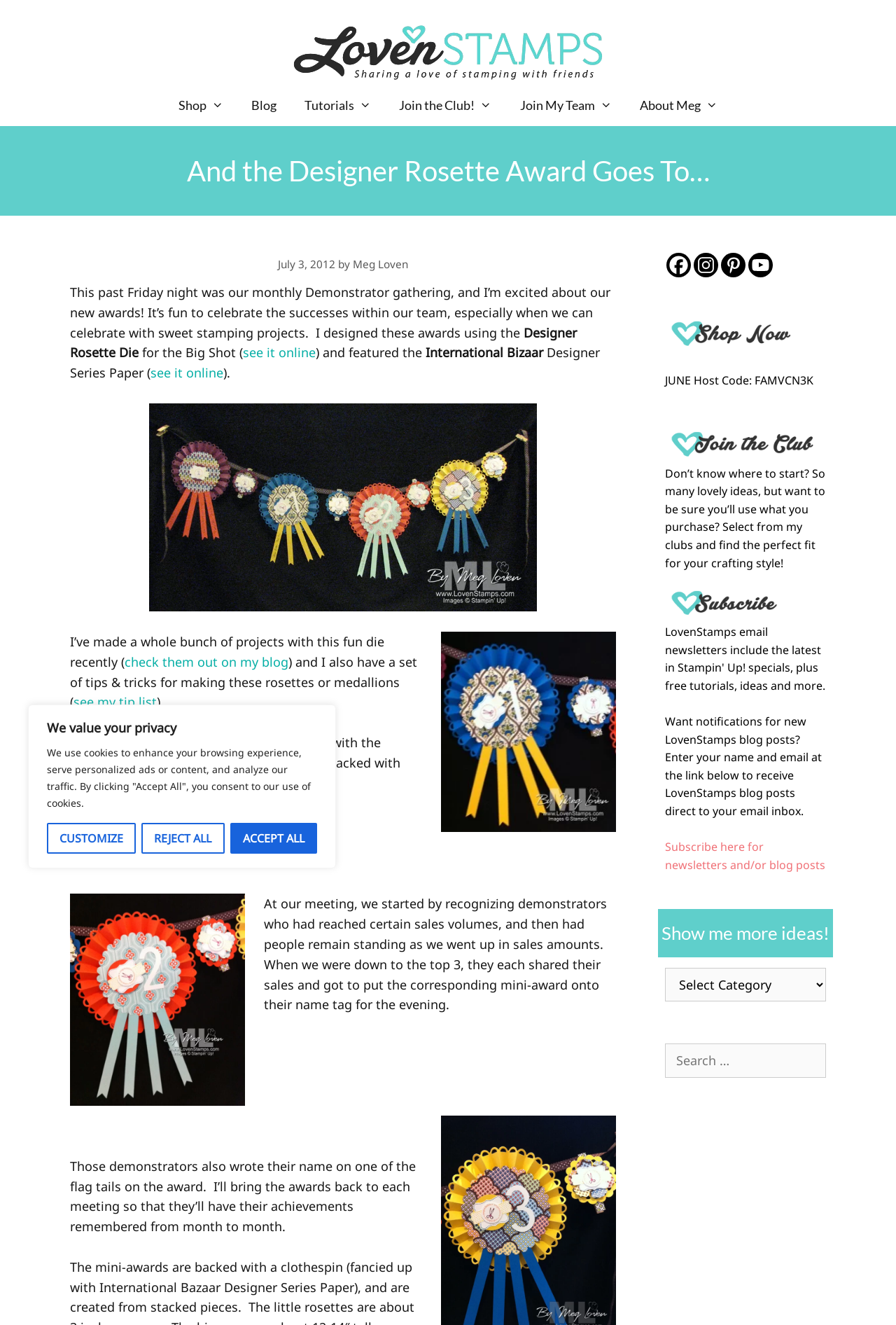Extract the main heading text from the webpage.

And the Designer Rosette Award Goes To…